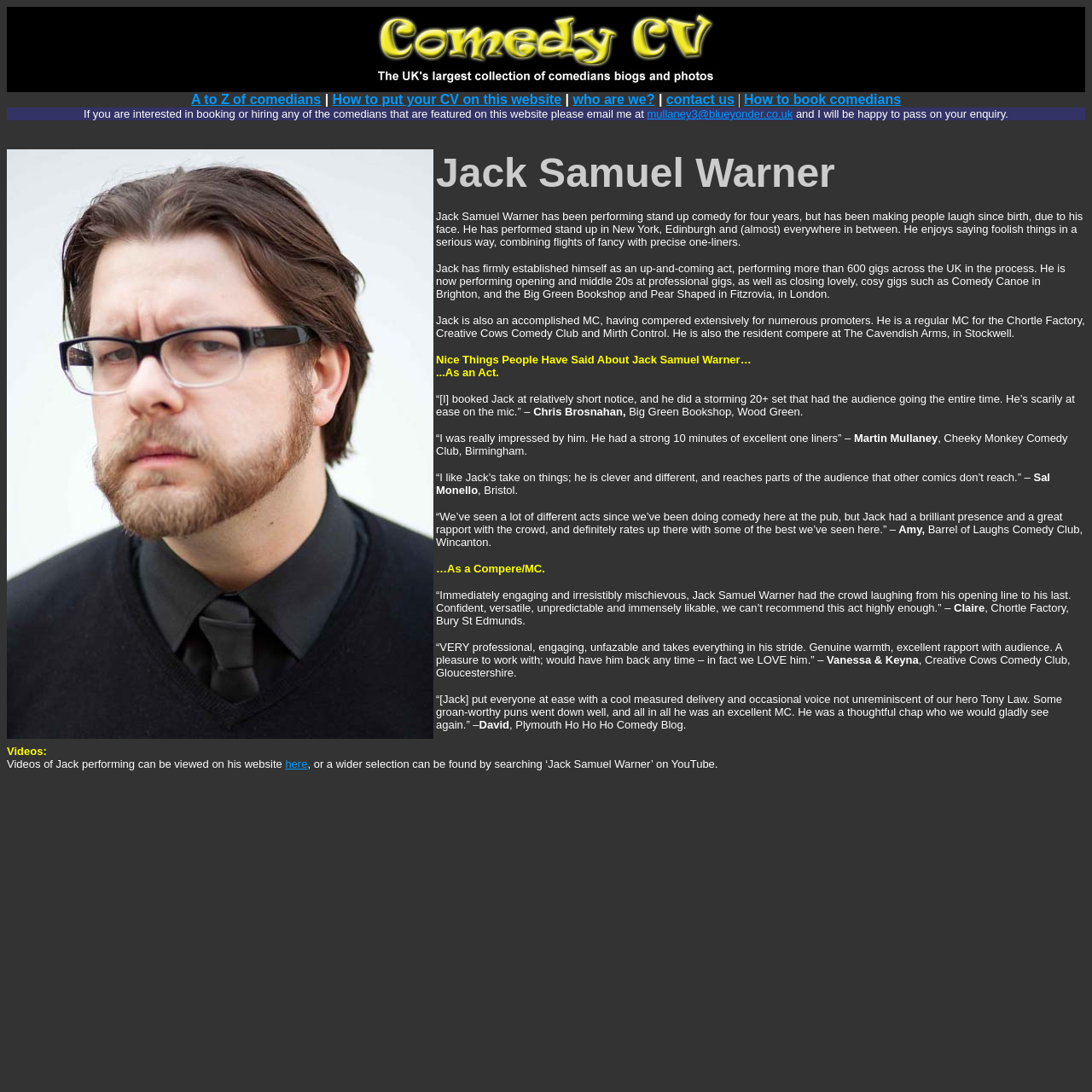Refer to the image and offer a detailed explanation in response to the question: What is the email address to book a comedian?

The email address is mentioned in the text 'If you are interested in booking or hiring any of the comedians that are featured on this website please email me at mullaney3@blueyonder.co.uk and I will be happy to pass on your enquiry.' which is located in the second table row.